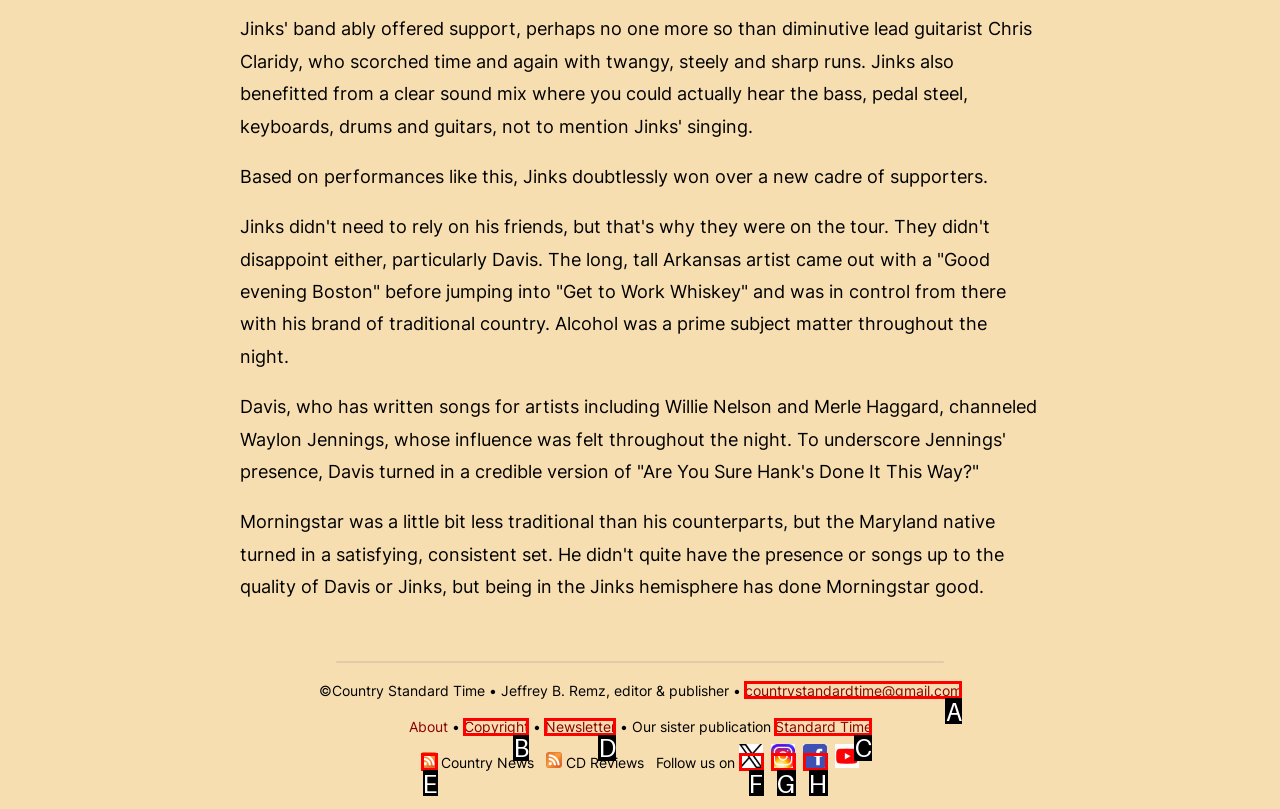Please identify the correct UI element to click for the task: Check the 'Newsletter' Respond with the letter of the appropriate option.

D